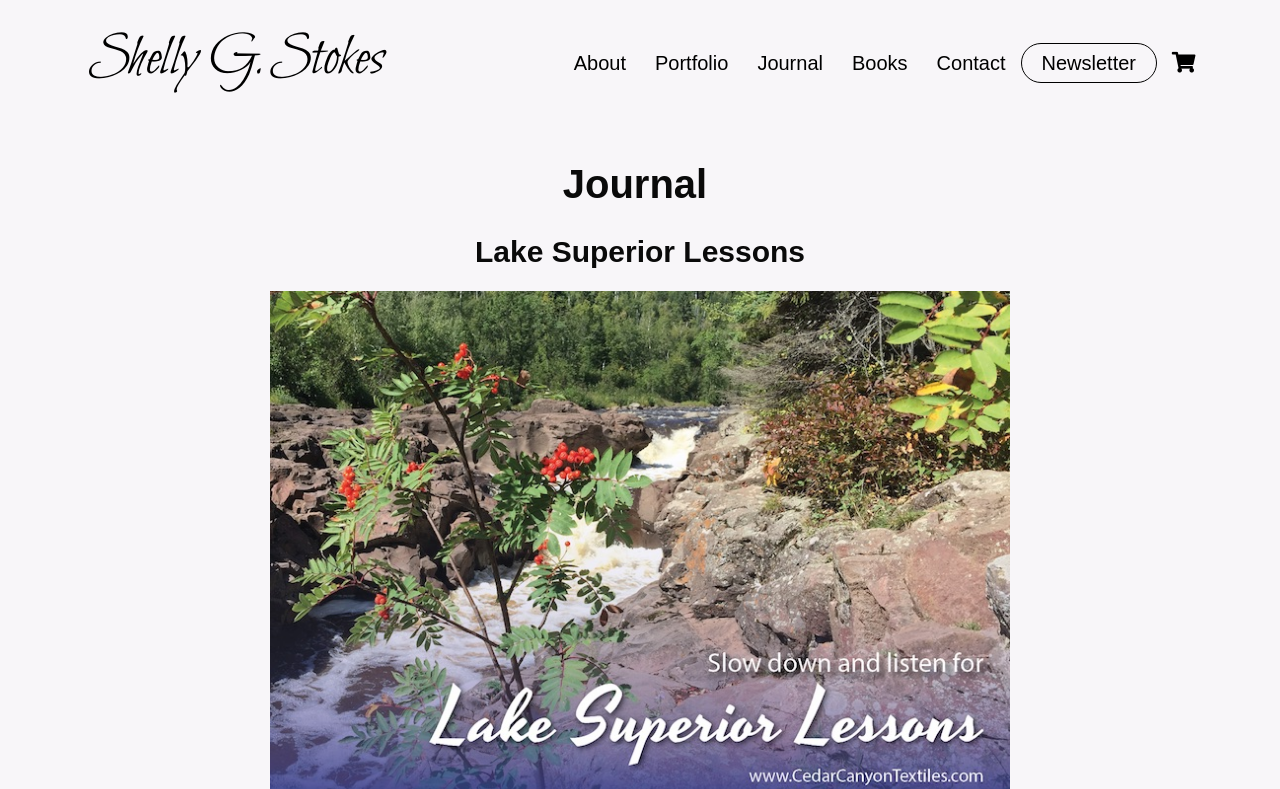Please identify the bounding box coordinates of the element's region that needs to be clicked to fulfill the following instruction: "contact the author". The bounding box coordinates should consist of four float numbers between 0 and 1, i.e., [left, top, right, bottom].

[0.721, 0.044, 0.796, 0.115]